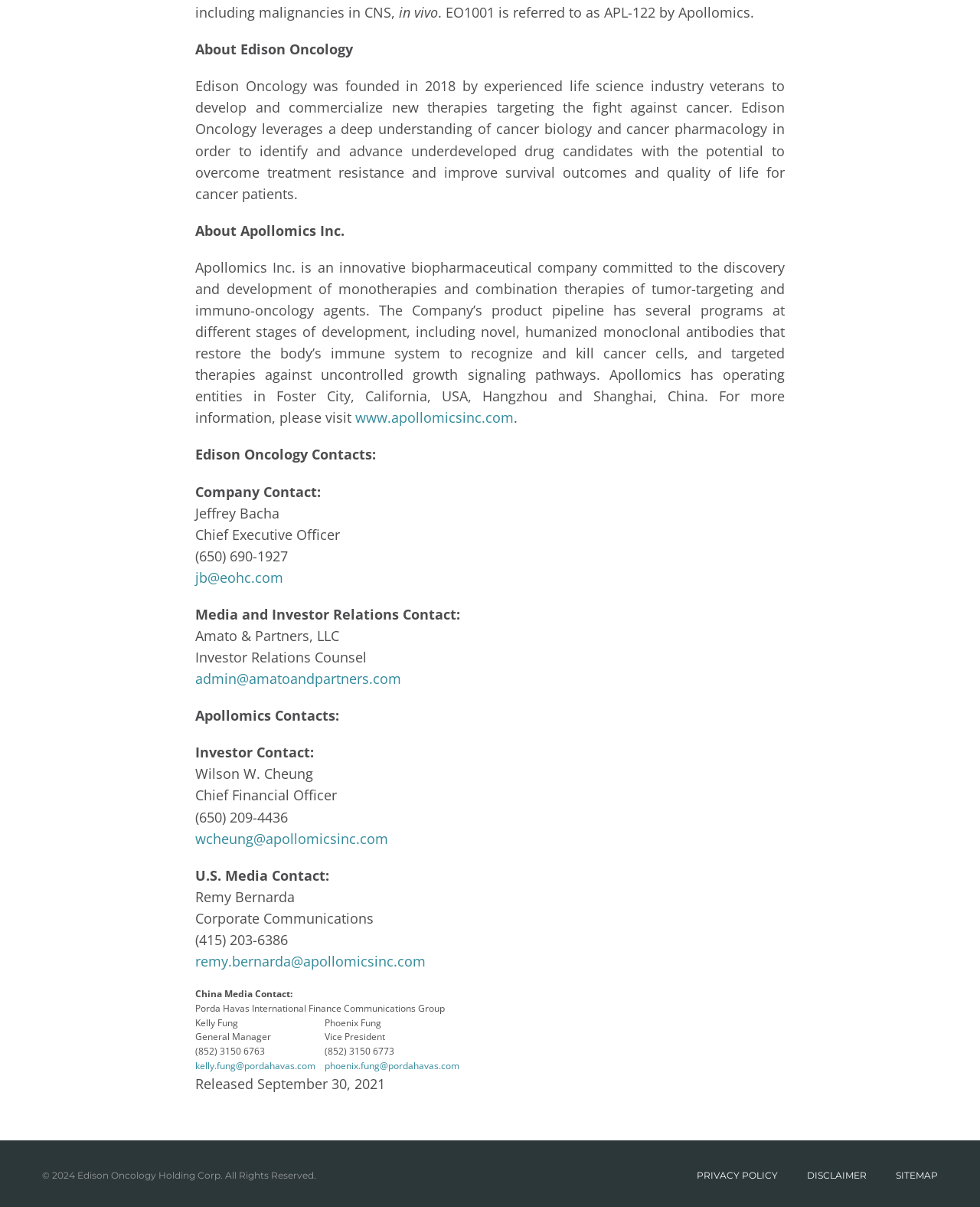What is the name of the company founded in 2018? Based on the image, give a response in one word or a short phrase.

Edison Oncology